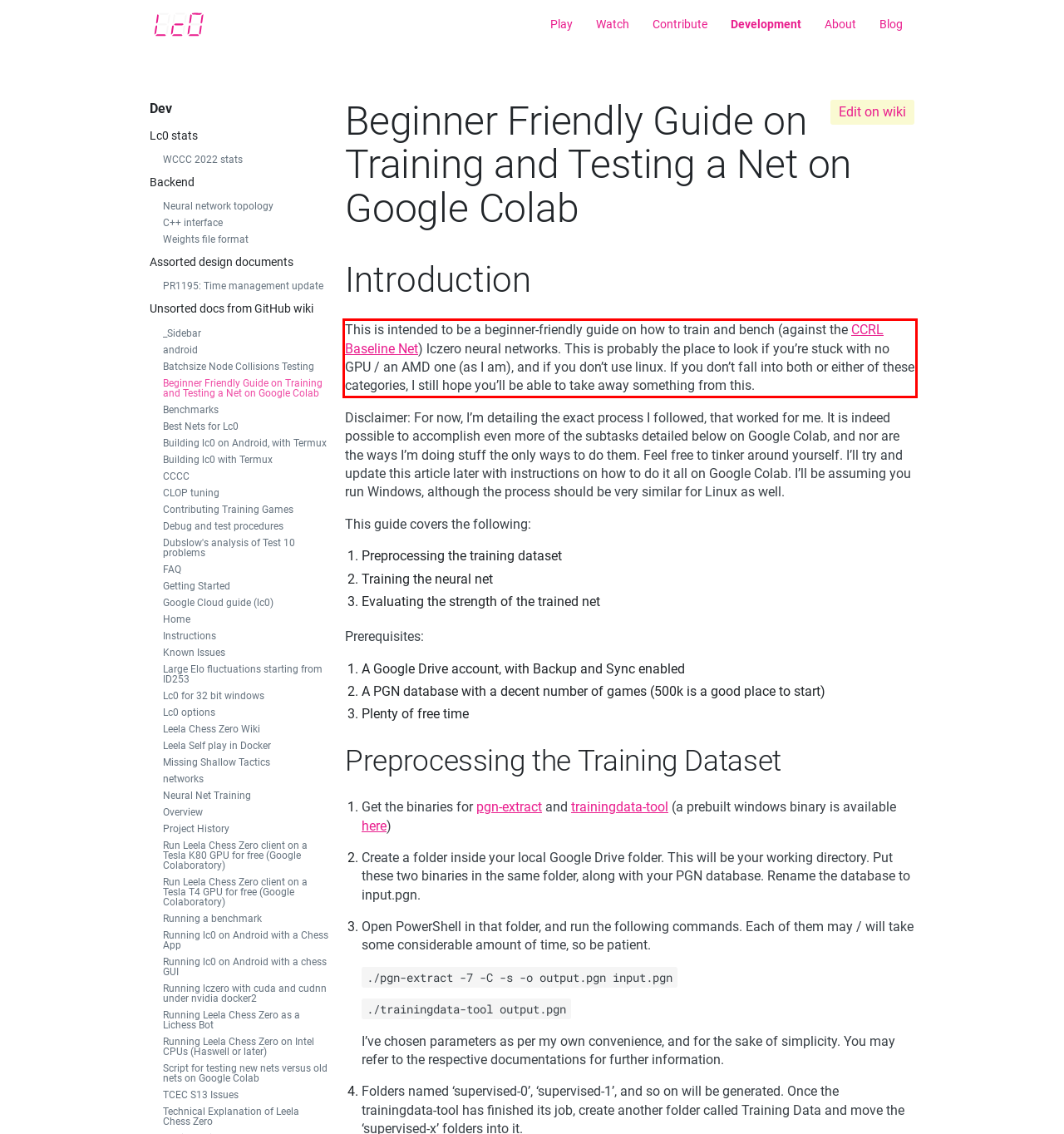Inspect the webpage screenshot that has a red bounding box and use OCR technology to read and display the text inside the red bounding box.

This is intended to be a beginner-friendly guide on how to train and bench (against the CCRL Baseline Net) lczero neural networks. This is probably the place to look if you’re stuck with no GPU / an AMD one (as I am), and if you don’t use linux. If you don’t fall into both or either of these categories, I still hope you’ll be able to take away something from this.